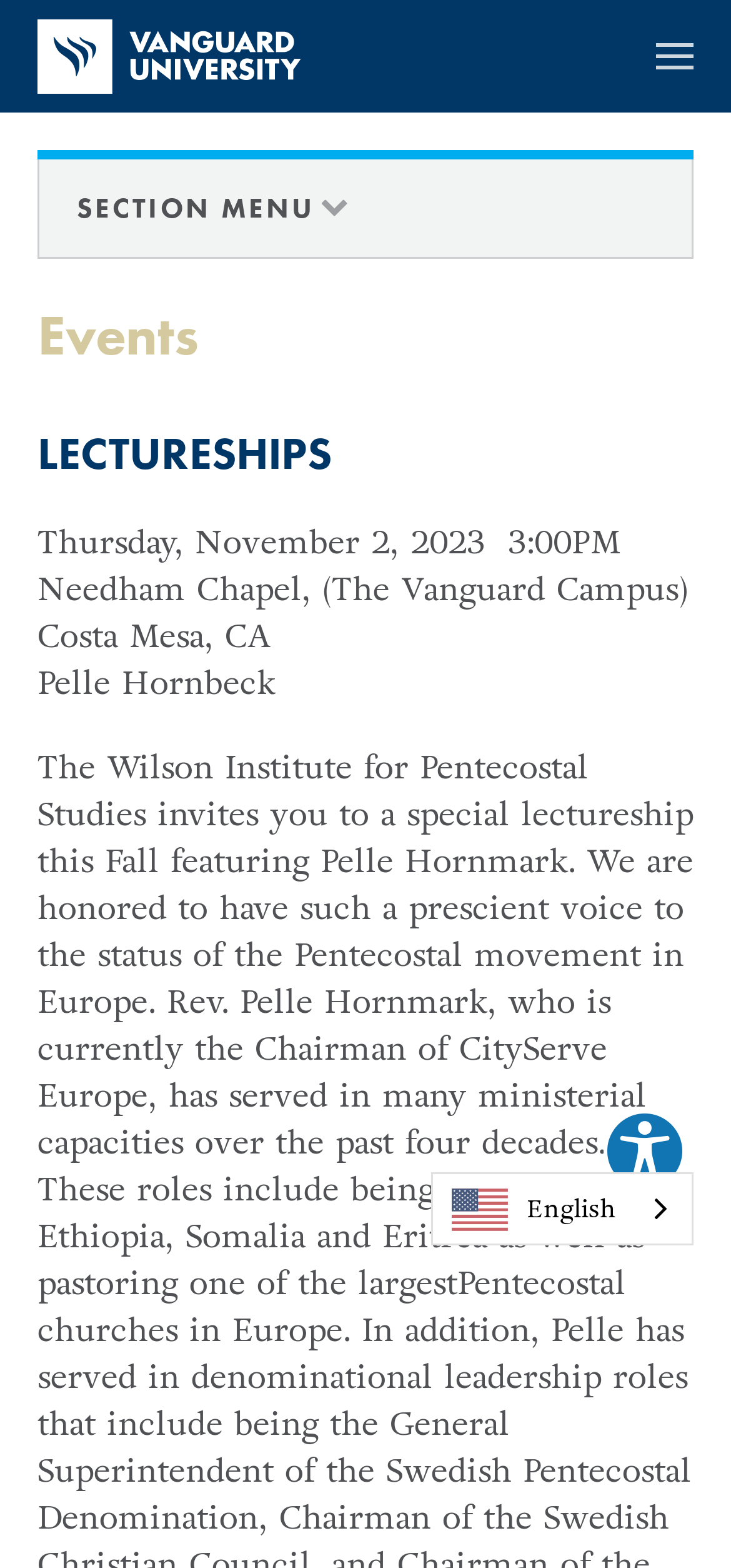Using the details in the image, give a detailed response to the question below:
What is the type of event listed?

I found the type of event listed by looking at the heading element with the text 'LECTURESHIPS' which is located within the Root Element.